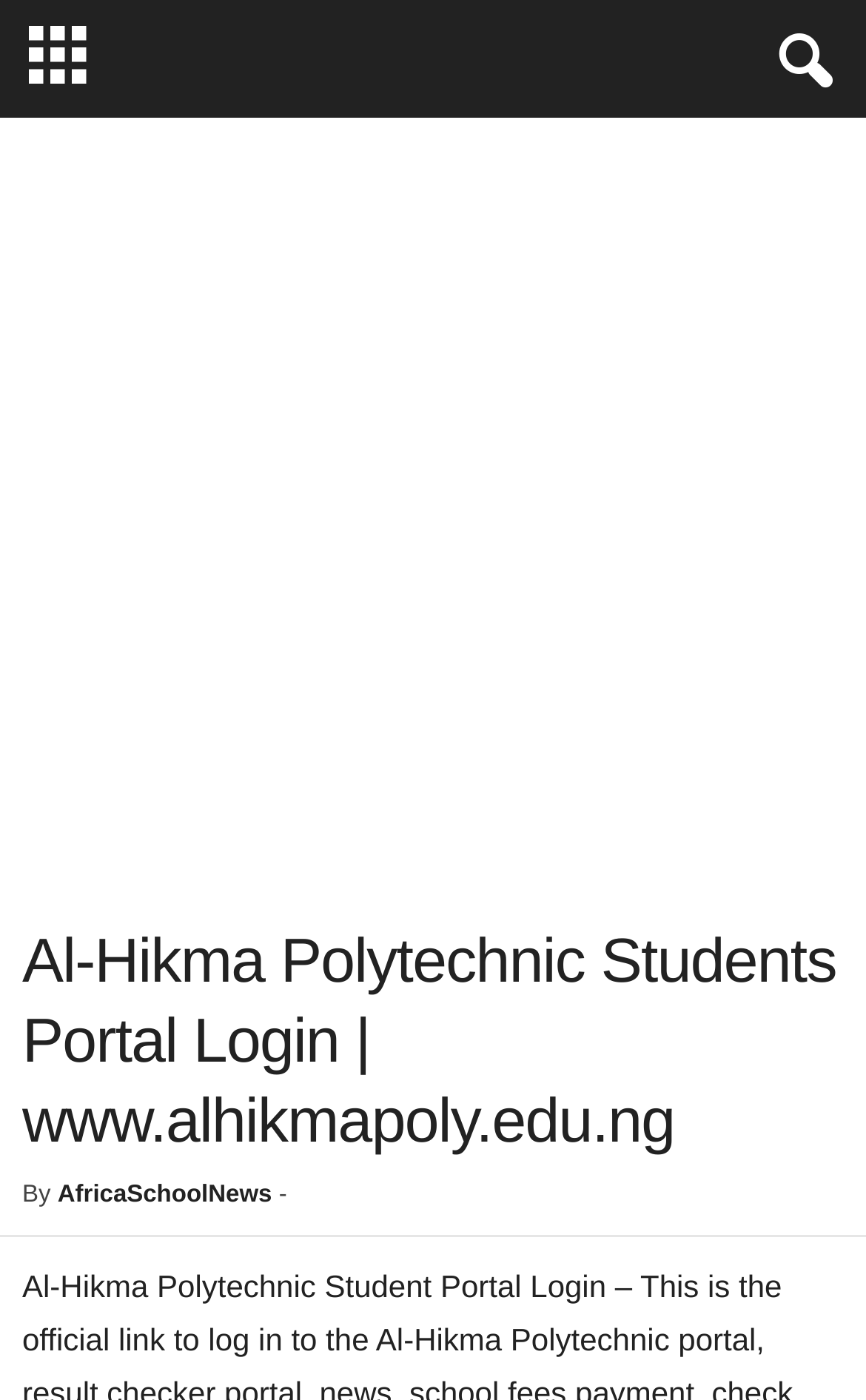Identify and provide the text of the main header on the webpage.

Al-Hikma Polytechnic Students Portal Login | www.alhikmapoly.edu.ng